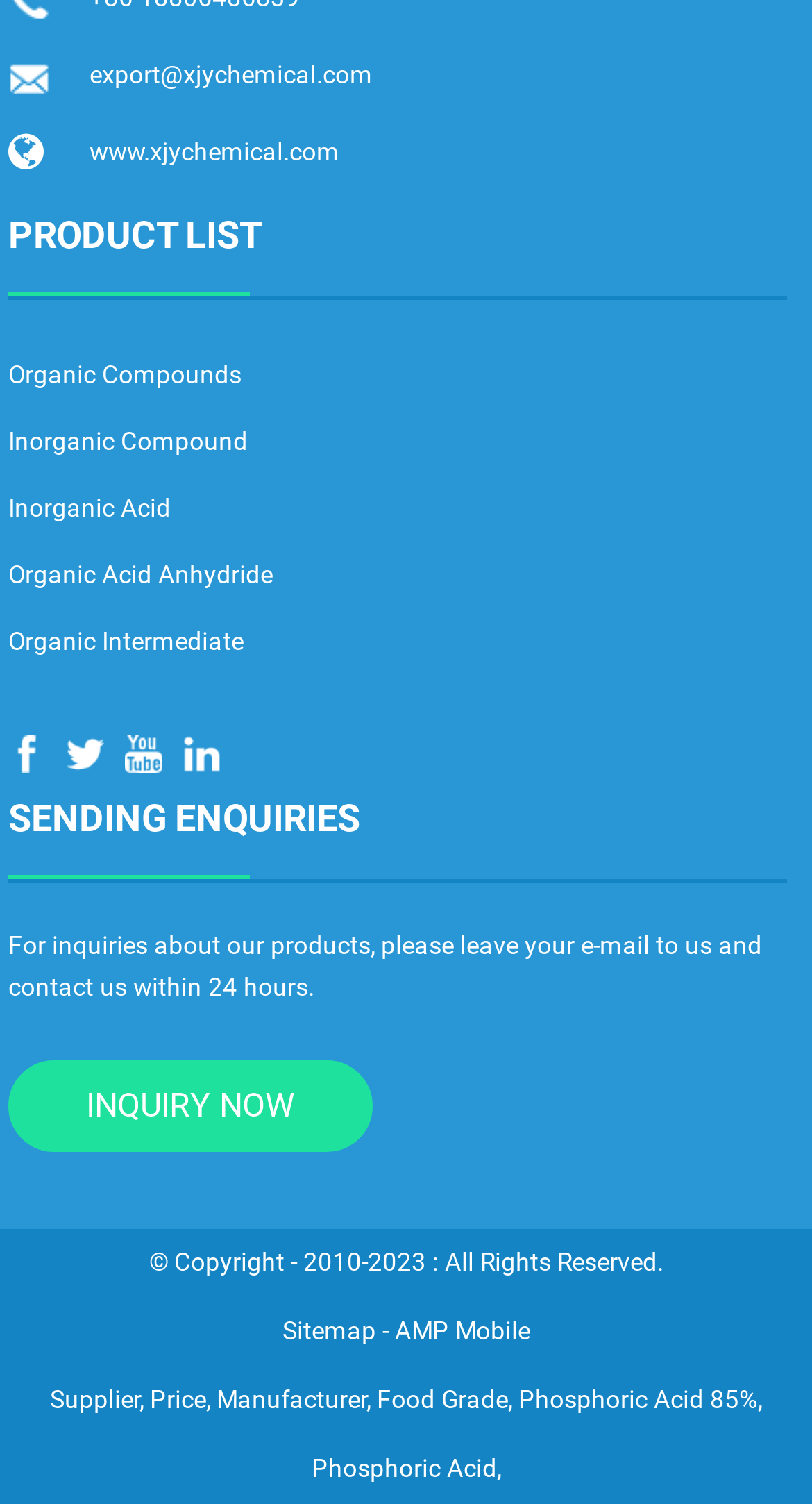Please provide a brief answer to the following inquiry using a single word or phrase:
What is the copyright year range of the company?

2010-2023